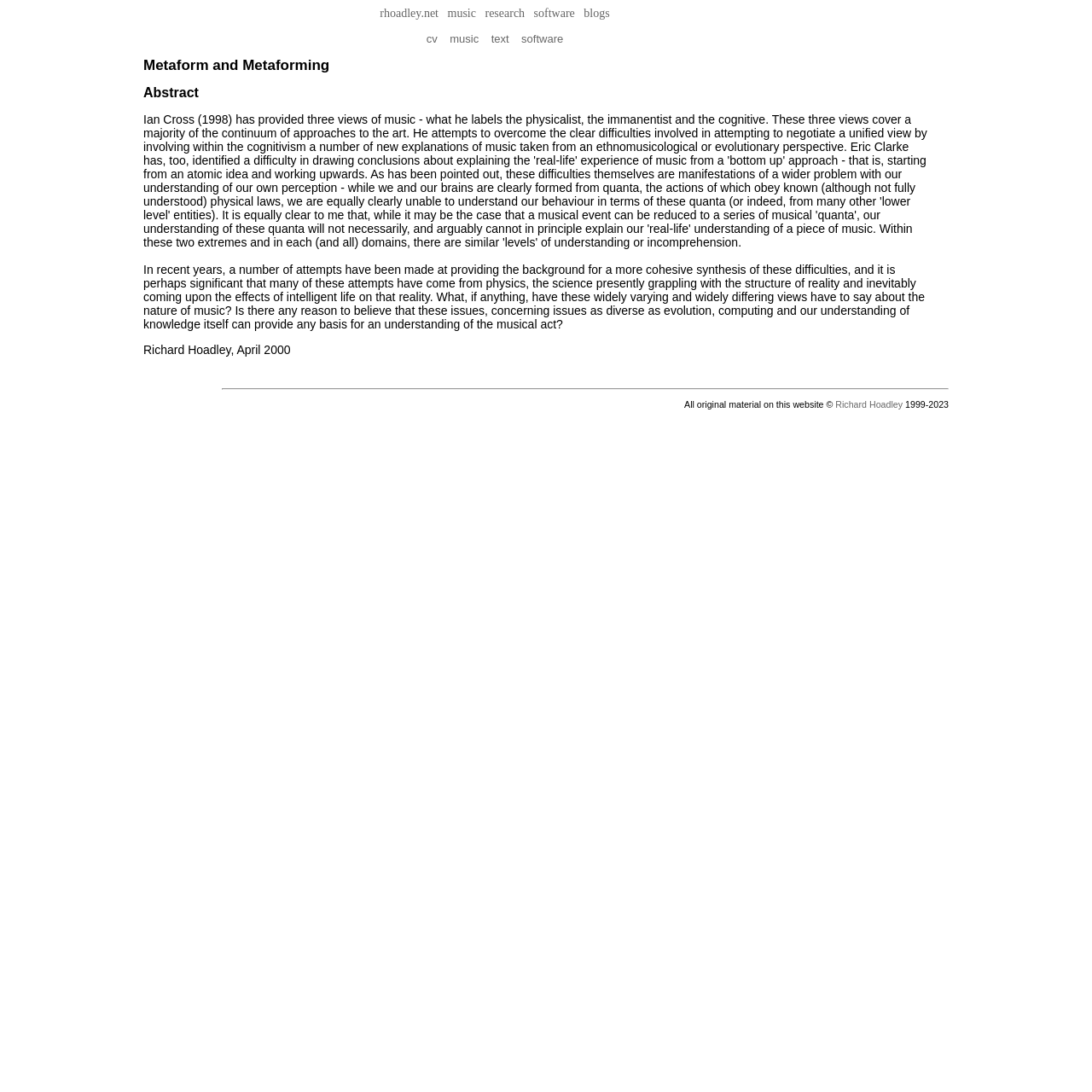Determine the bounding box coordinates of the element's region needed to click to follow the instruction: "read about research". Provide these coordinates as four float numbers between 0 and 1, formatted as [left, top, right, bottom].

[0.444, 0.006, 0.481, 0.018]